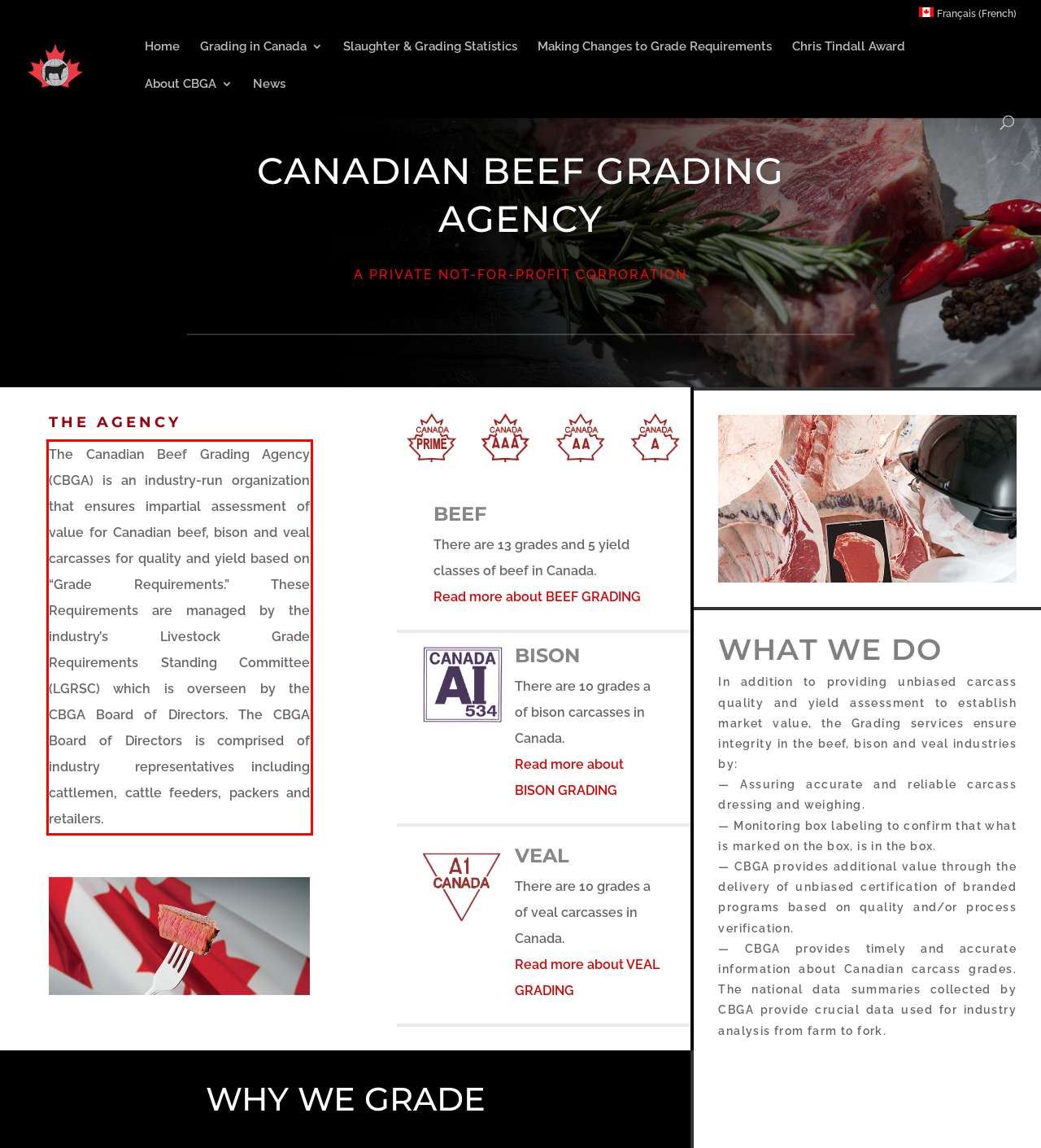You are provided with a screenshot of a webpage featuring a red rectangle bounding box. Extract the text content within this red bounding box using OCR.

The Canadian Beef Grading Agency (CBGA) is an industry-run organization that ensures impartial assessment of value for Canadian beef, bison and veal carcasses for quality and yield based on “Grade Requirements.” These Requirements are managed by the industry’s Livestock Grade Requirements Standing Committee (LGRSC) which is overseen by the CBGA Board of Directors. The CBGA Board of Directors is comprised of industry representatives including cattlemen, cattle feeders, packers and retailers.